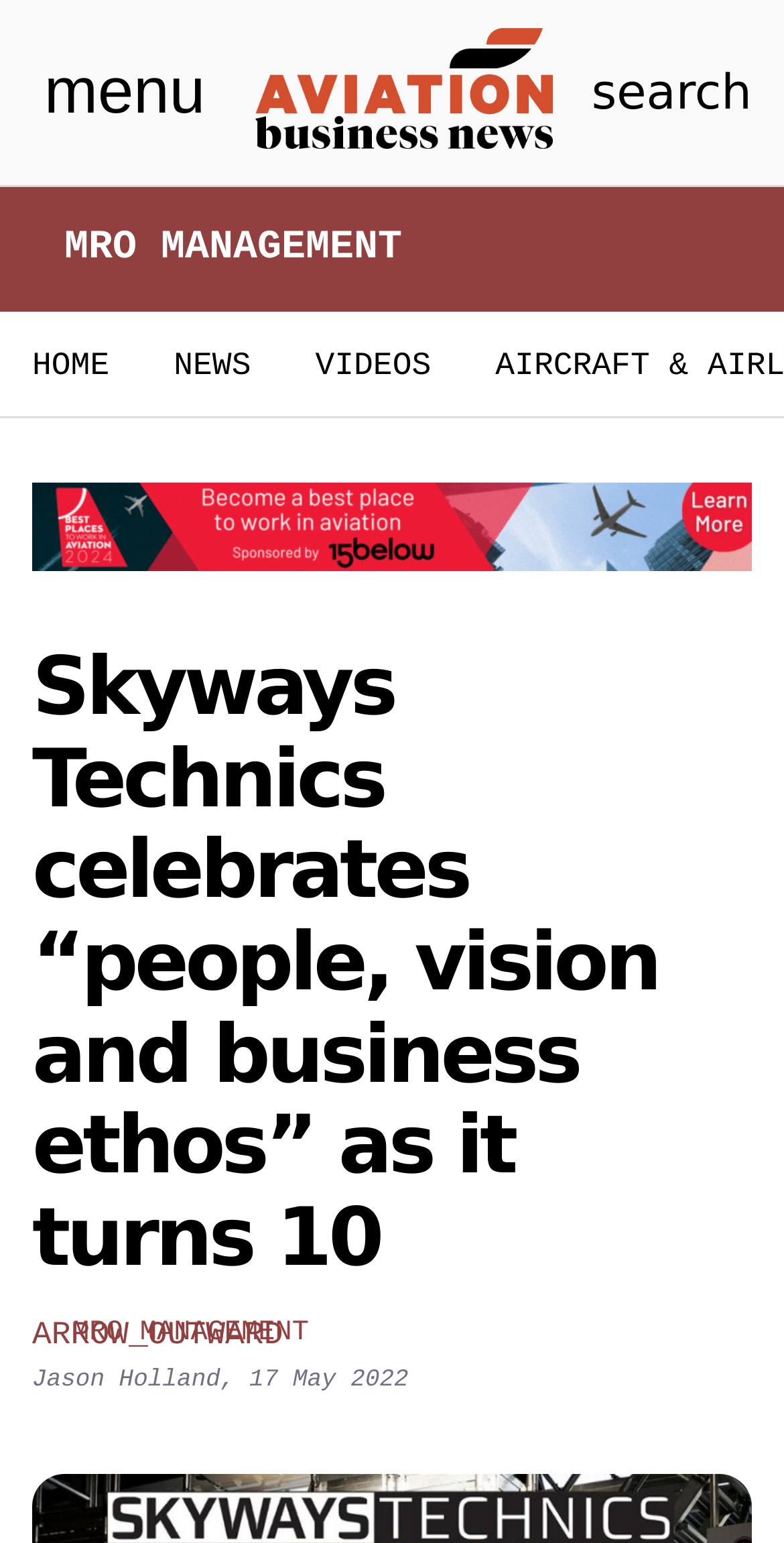Predict the bounding box of the UI element based on this description: "News".

[0.222, 0.225, 0.32, 0.249]